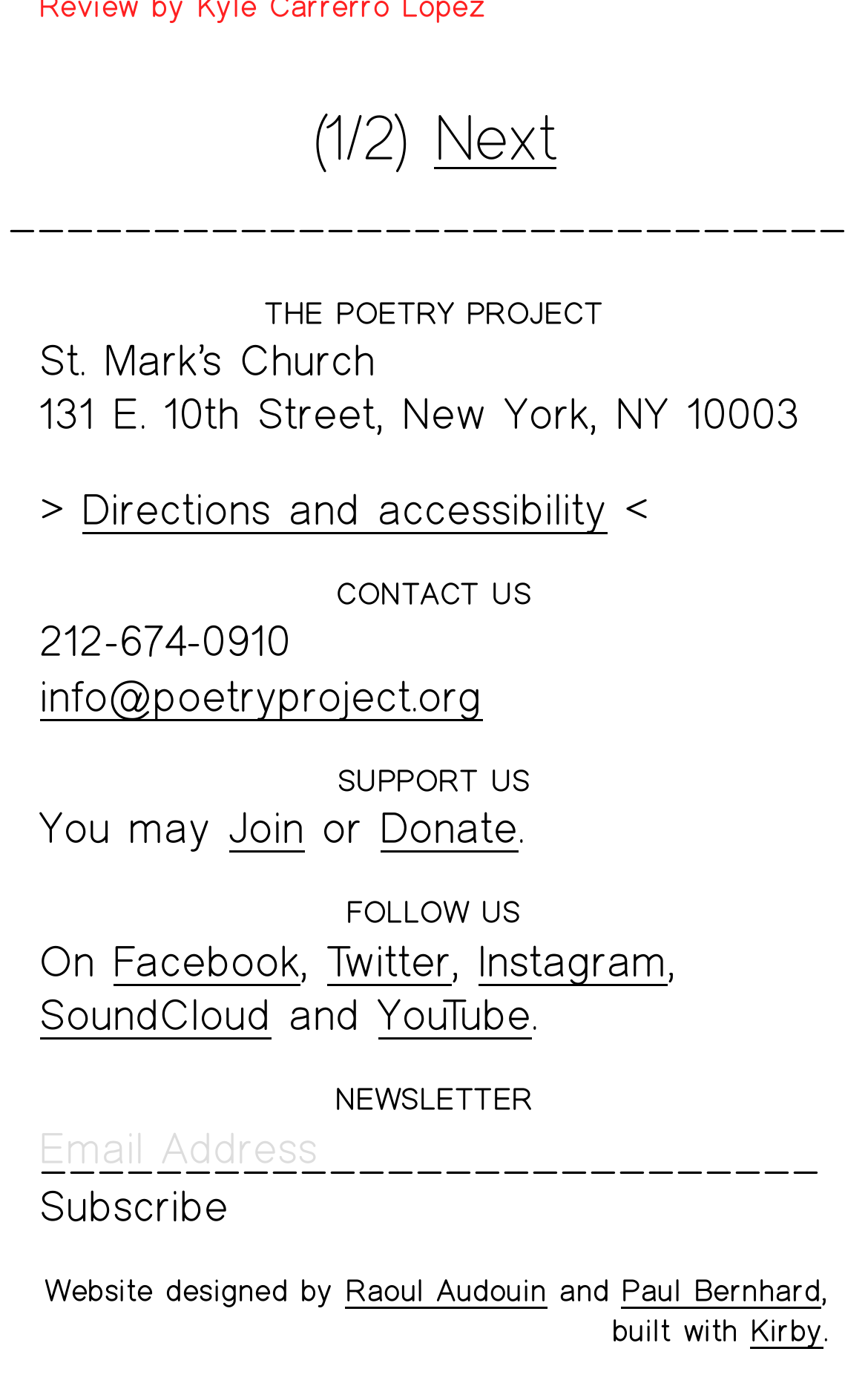Examine the image carefully and respond to the question with a detailed answer: 
What is the purpose of the textbox?

I found the answer by looking at the textbox element with the label 'Email Address' which is located inside the article element with the heading 'NEWSLETTER'.